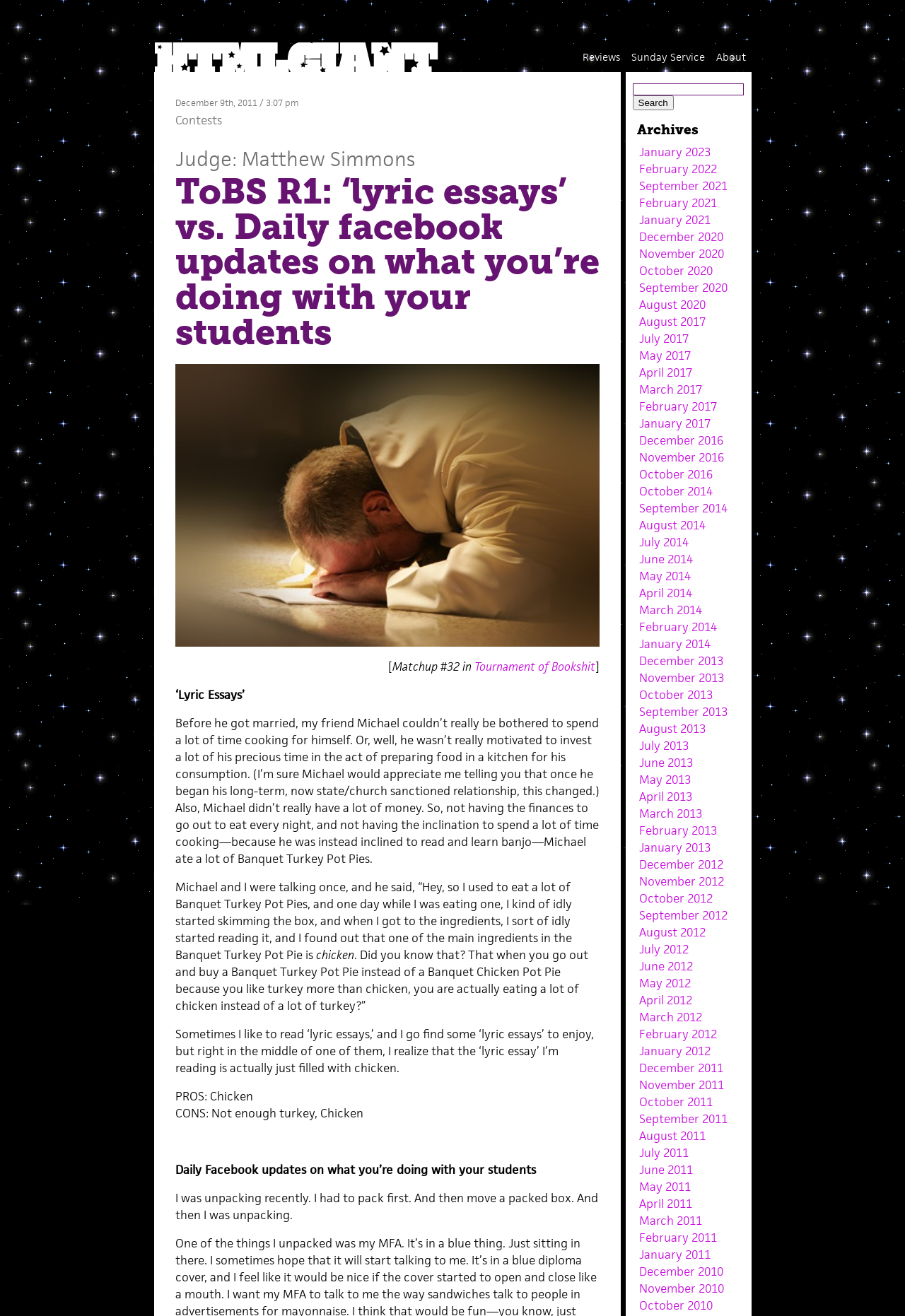Mark the bounding box of the element that matches the following description: "February 2013".

[0.706, 0.625, 0.792, 0.637]